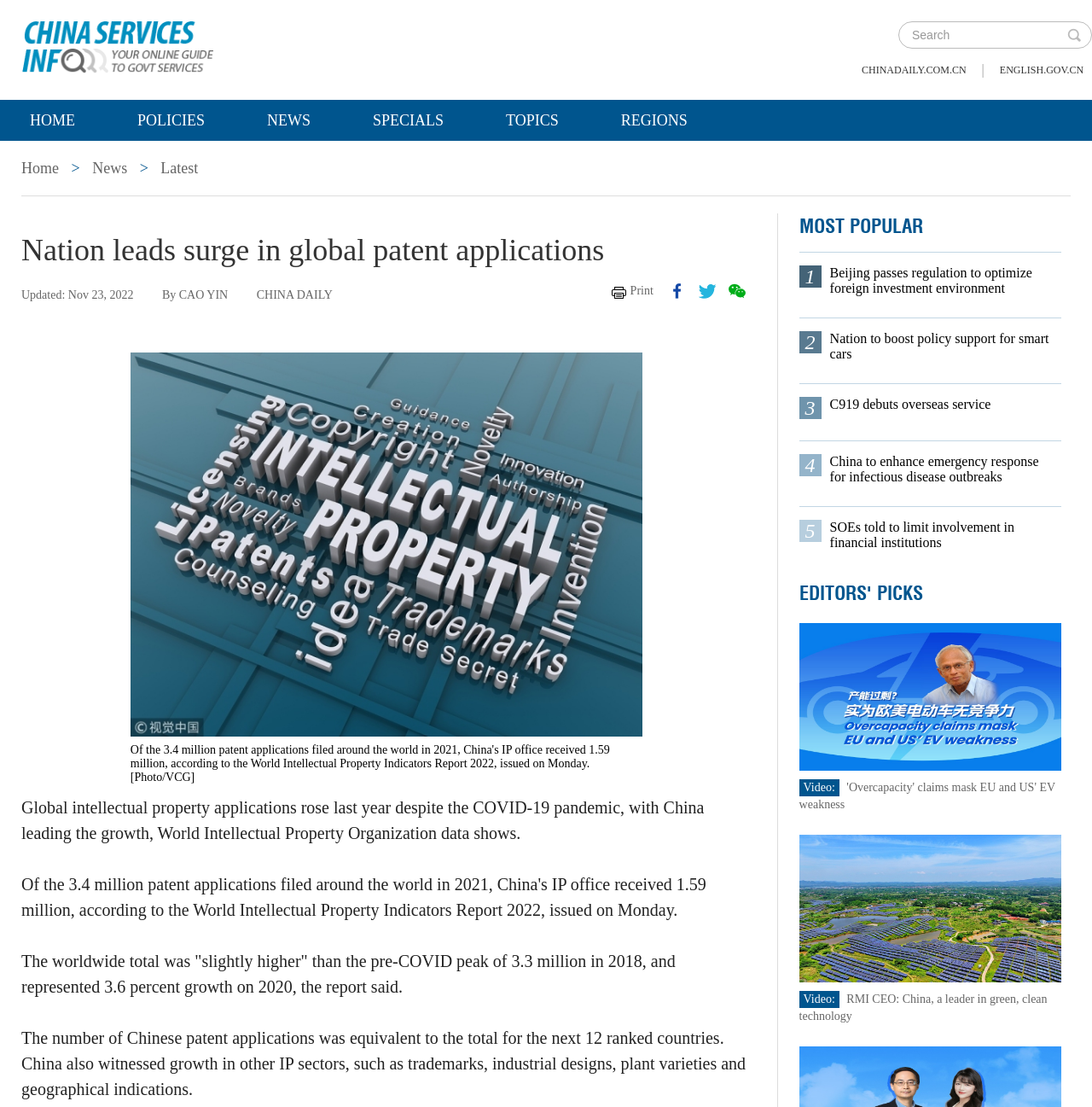Highlight the bounding box coordinates of the element you need to click to perform the following instruction: "Print the article."

[0.559, 0.255, 0.6, 0.271]